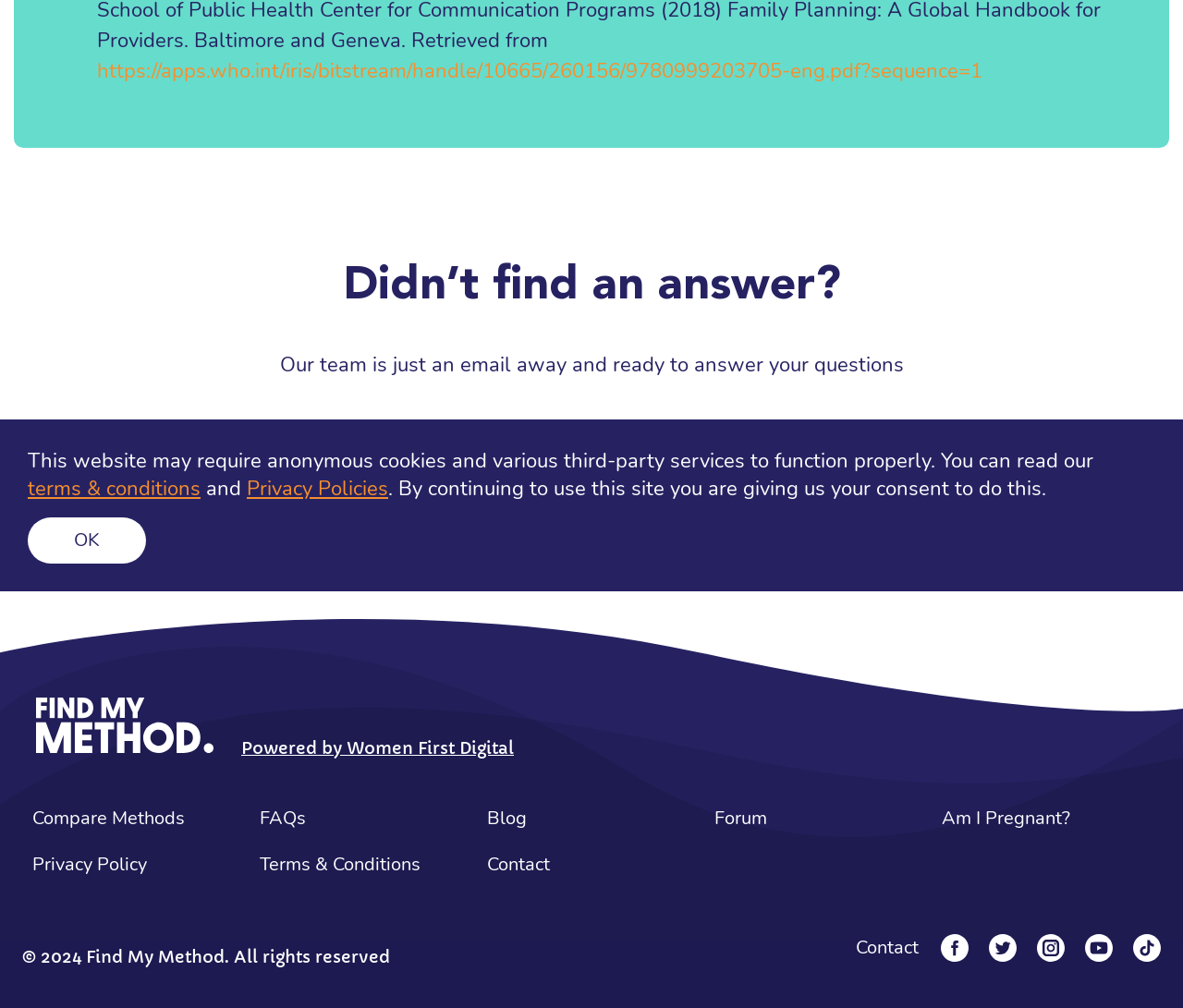Given the description of the UI element: "Powered by Women First Digital", predict the bounding box coordinates in the form of [left, top, right, bottom], with each value being a float between 0 and 1.

[0.204, 0.729, 0.434, 0.754]